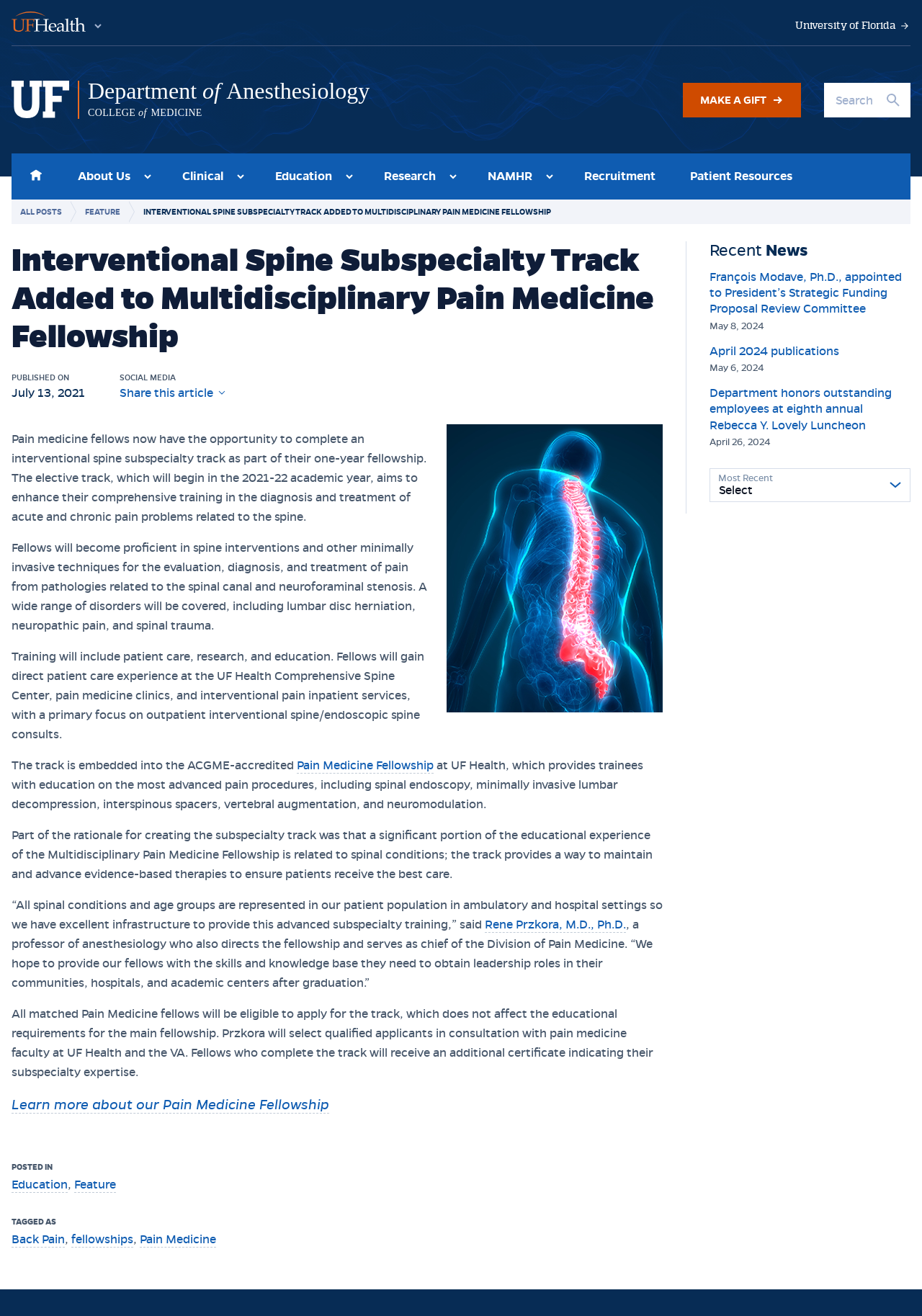Identify the bounding box coordinates for the UI element described by the following text: "Rene Przkora, M.D., Ph.D.". Provide the coordinates as four float numbers between 0 and 1, in the format [left, top, right, bottom].

[0.526, 0.697, 0.679, 0.709]